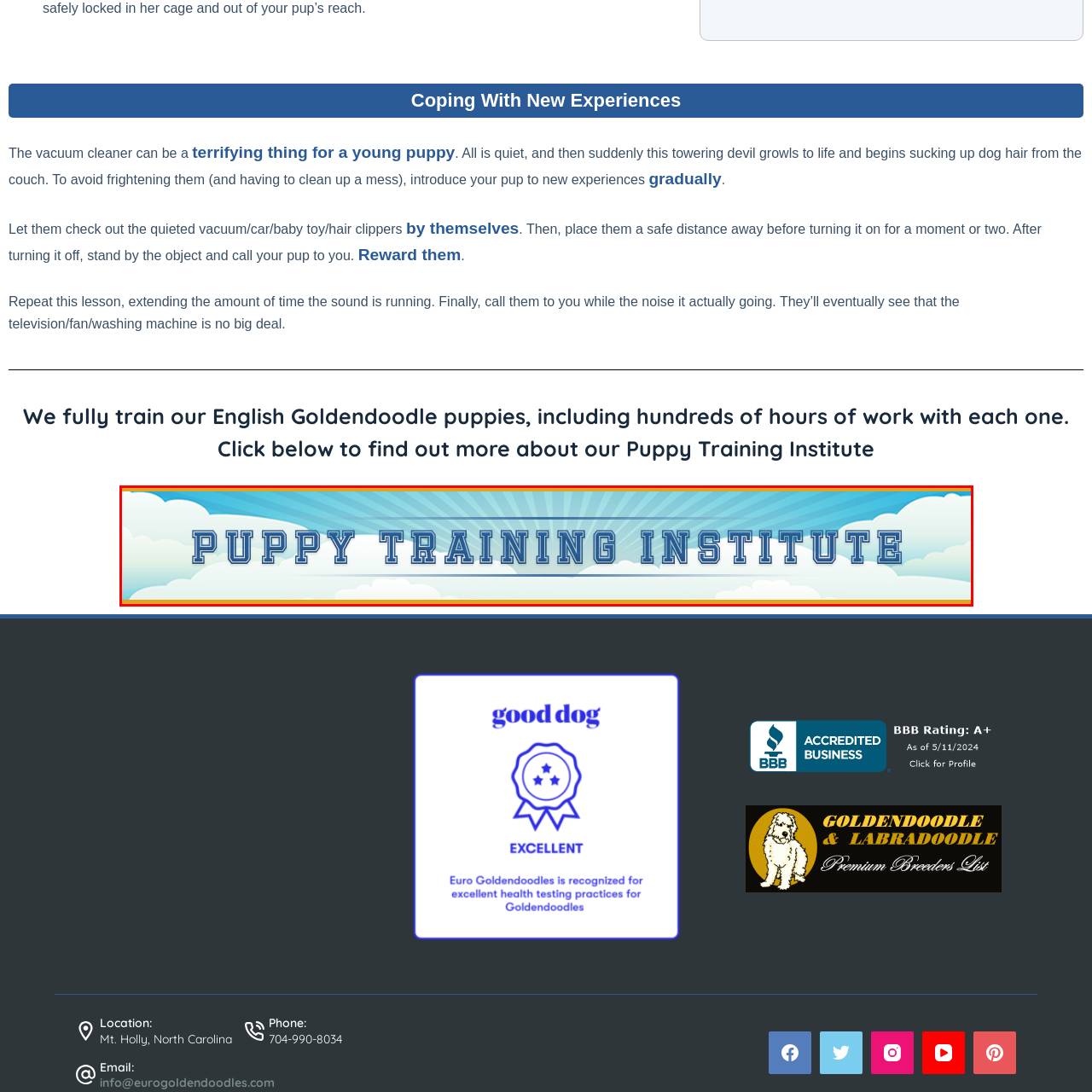Detail the scene within the red-bordered box in the image, including all relevant features and actions.

The image features a vibrant banner for the "Puppy Training Institute." The design is cheerful and inviting, with a playful font that emphasizes the words "Puppy Training Institute" in bold, blue lettering set against a bright sky-blue background adorned with soft, stylized clouds. The top part of the banner radiates with rays, contributing to a joyful atmosphere. The overall aesthetic aims to create a warm and welcoming vibe, appealing to dog owners looking for comprehensive training services for their puppies. This banner likely serves as a promotional feature on a website dedicated to puppy training, highlighting the institute's offerings and commitment to educating new pet owners.